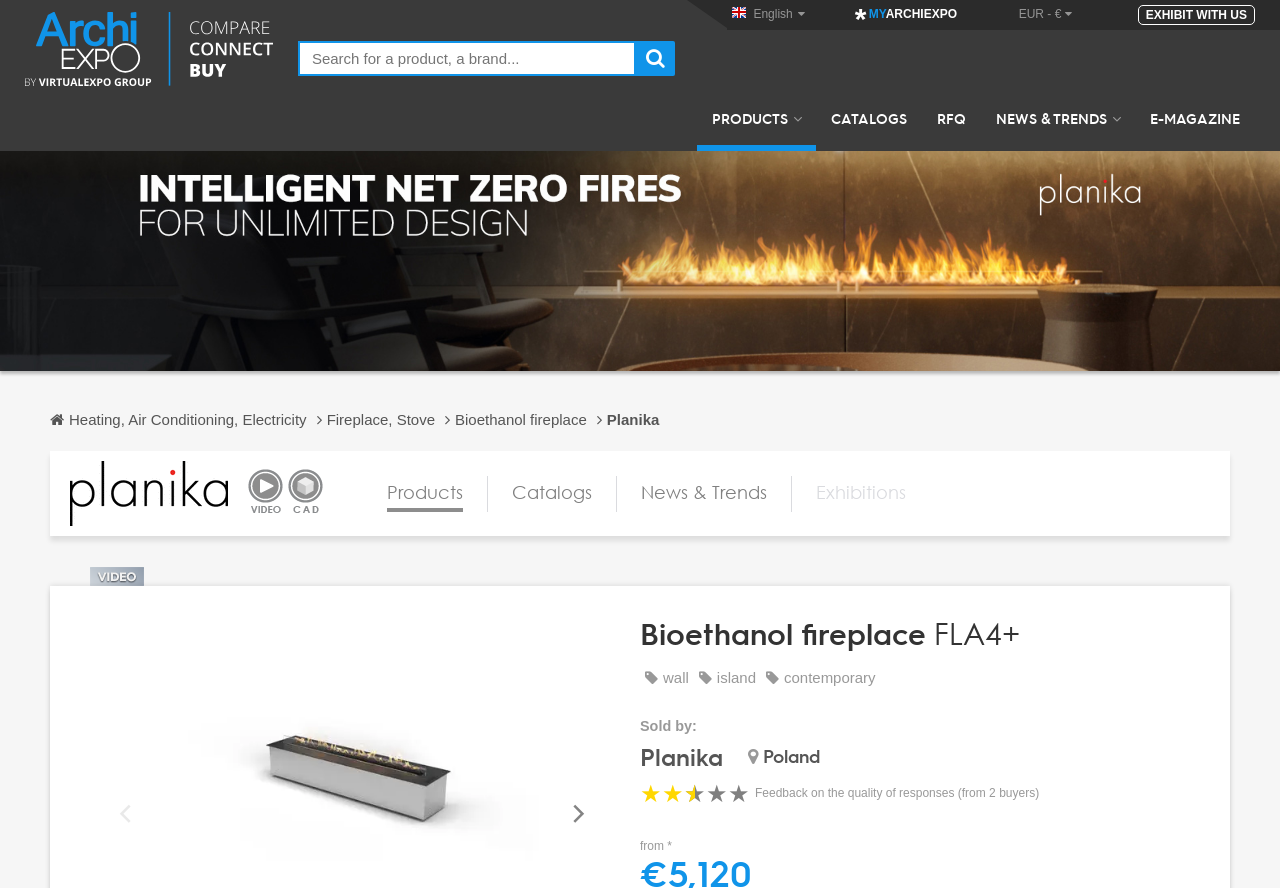Using the element description Bioethanol fireplace, predict the bounding box coordinates for the UI element. Provide the coordinates in (top-left x, top-left y, bottom-right x, bottom-right y) format with values ranging from 0 to 1.

[0.355, 0.452, 0.474, 0.494]